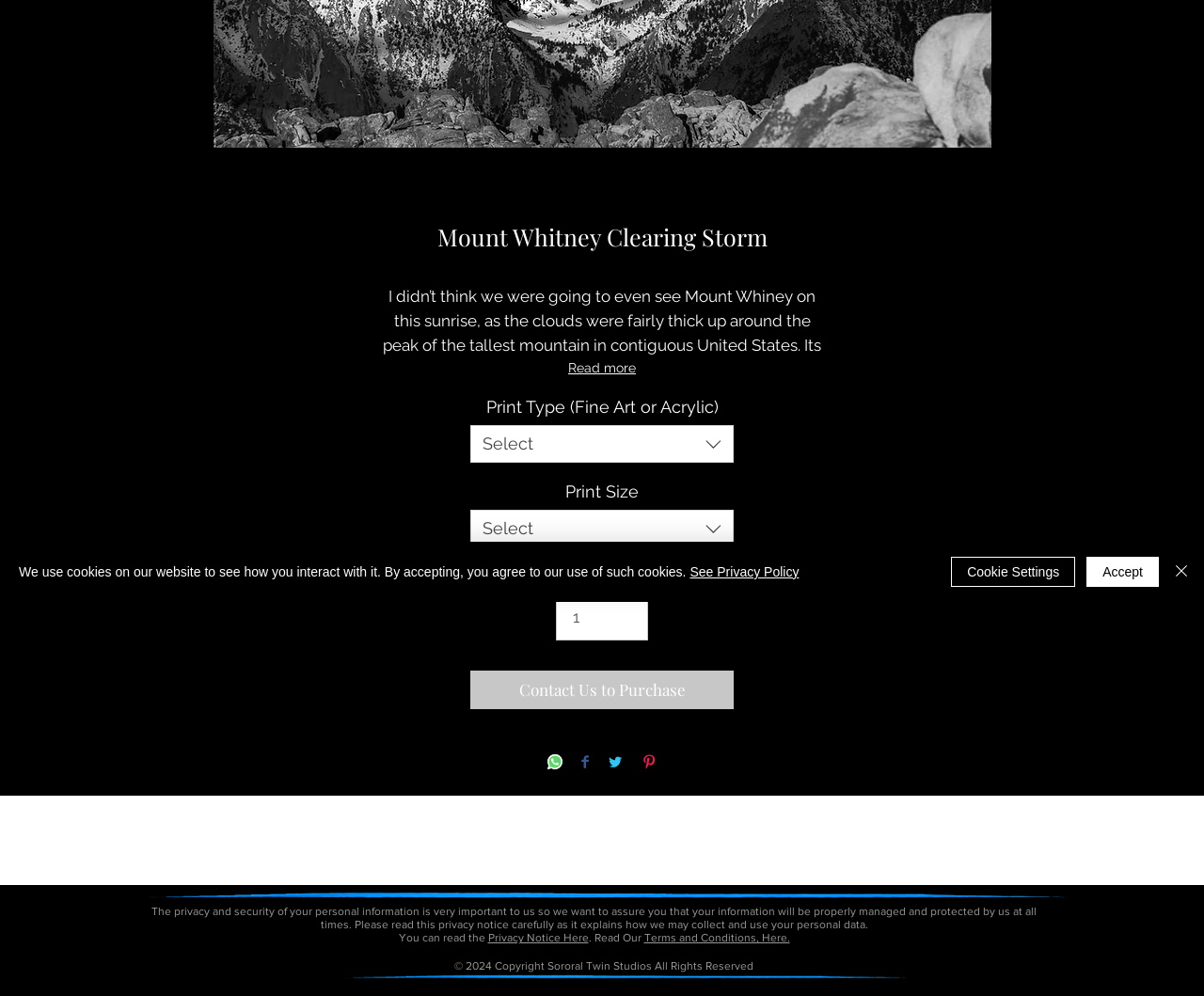Give the bounding box coordinates for this UI element: "See Privacy Policy". The coordinates should be four float numbers between 0 and 1, arranged as [left, top, right, bottom].

[0.573, 0.566, 0.664, 0.582]